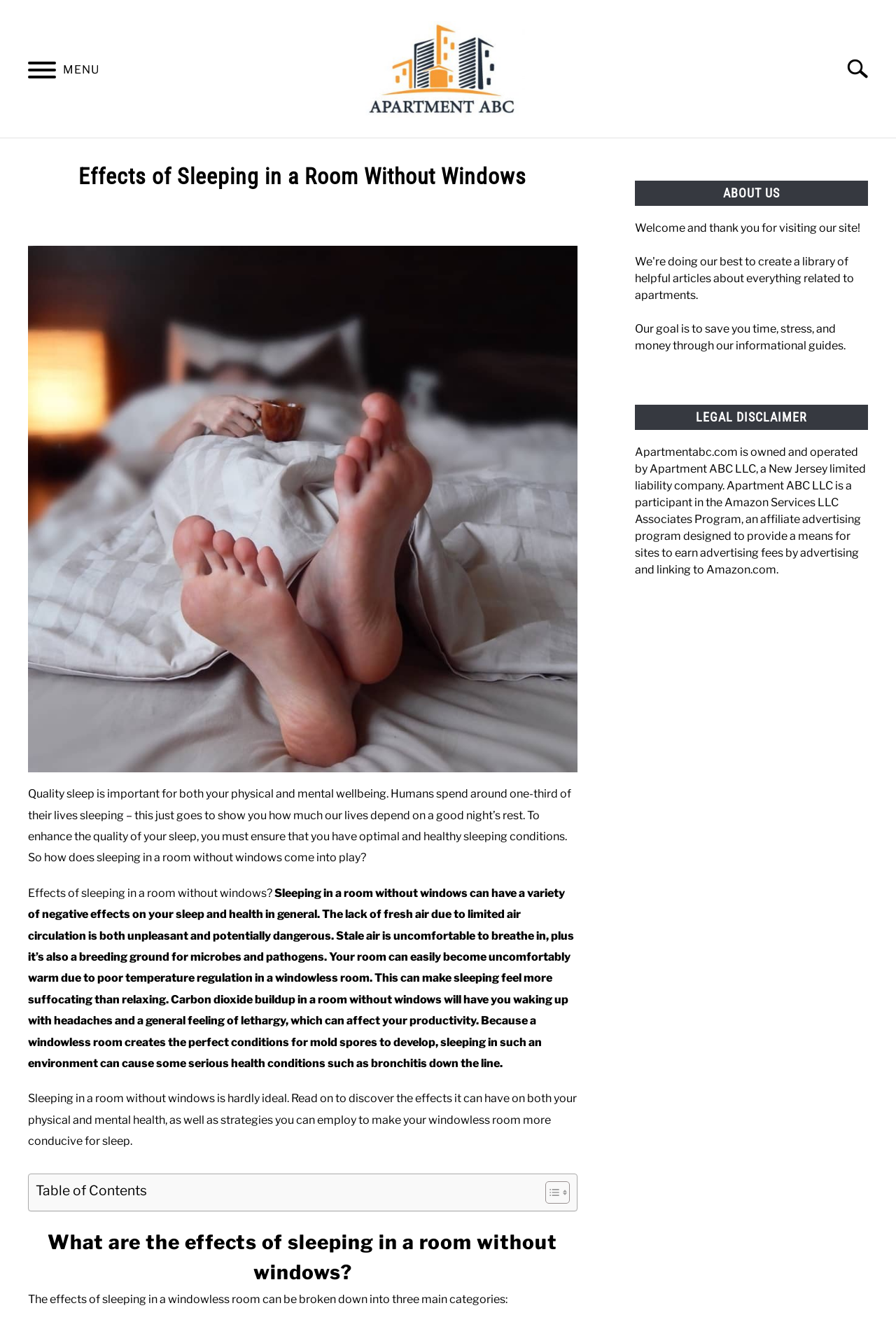Describe all the visual and textual components of the webpage comprehensively.

The webpage is about the effects of sleeping in a room without windows, specifically discussing its impact on physical and mental wellbeing. At the top, there is a menu button on the left and a logo of Apartment ABC on the right, with a search bar at the far right. Below this, there are four navigation links: APARTMENT INFO, HOW TO CENTER, LIVING, and ABOUT US.

The main content of the page is divided into sections. The first section has a heading "Effects of Sleeping in a Room Without Windows" and is written by Melanie Asiba. It provides an introduction to the importance of quality sleep and how sleeping in a room without windows can affect it. Below this, there is a figure, likely an image, that takes up most of the width of the page.

The next section discusses the negative effects of sleeping in a room without windows, including the lack of fresh air, poor temperature regulation, and the buildup of carbon dioxide, which can lead to health problems. This section is followed by a call to action, encouraging readers to continue reading to learn more about the effects of sleeping in a room without windows and strategies to make windowless rooms more conducive to sleep.

Further down, there is a table of contents, and below that, a section with a heading "What are the effects of sleeping in a room without windows?" which breaks down the effects into three main categories.

On the right side of the page, there is a complementary section with headings "ABOUT US" and "LEGAL DISCLAIMER", providing information about the website and its ownership, as well as a disclaimer about affiliate advertising.